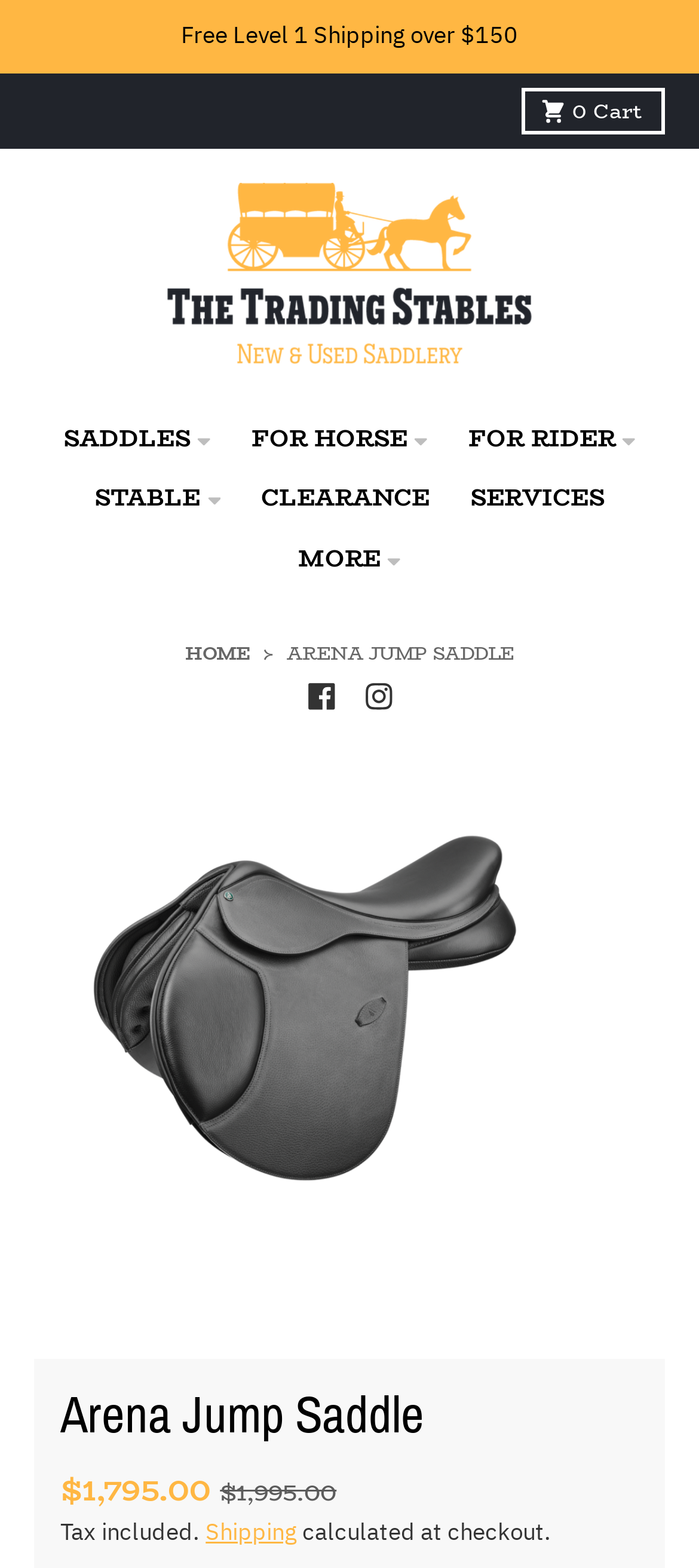Please determine the bounding box coordinates of the area that needs to be clicked to complete this task: 'Visit the Facebook page'. The coordinates must be four float numbers between 0 and 1, formatted as [left, top, right, bottom].

[0.428, 0.43, 0.49, 0.458]